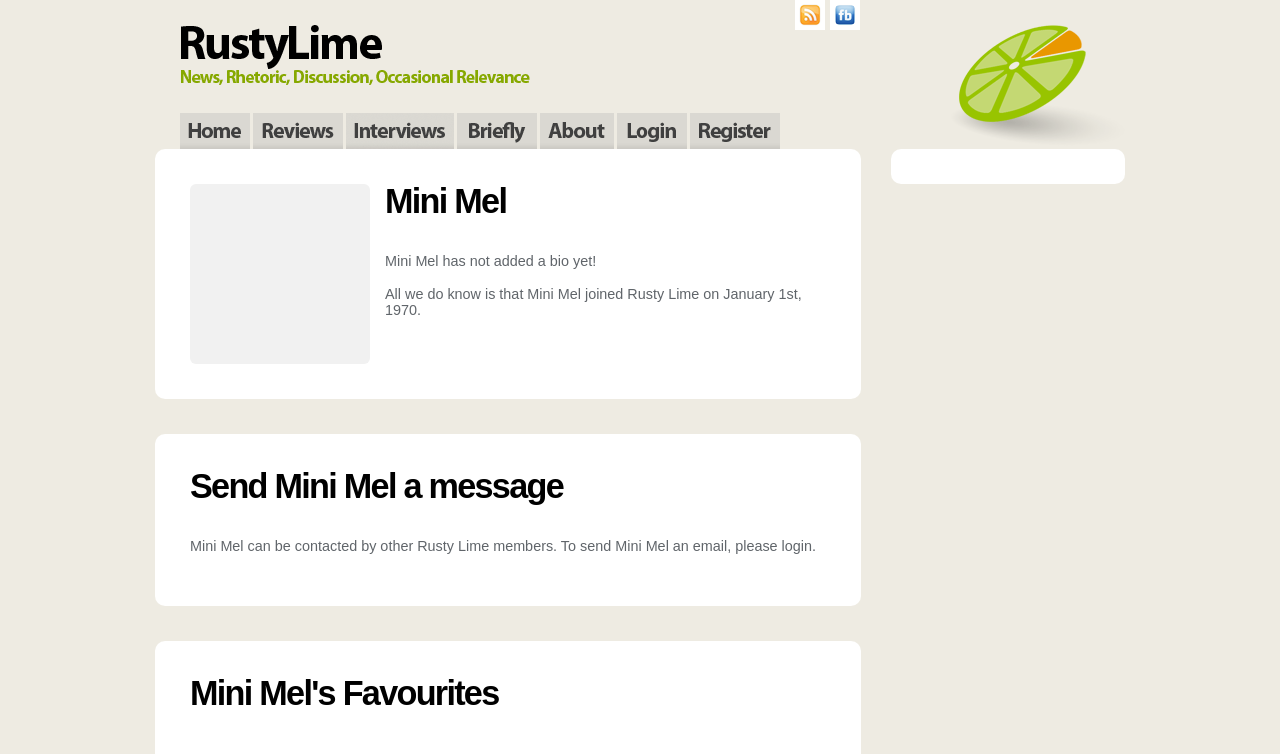Give a full account of the webpage's elements and their arrangement.

The webpage is about a user profile named "Mini Mel" on a platform called "Rusty Lime". At the top, there are six navigation links: "Reviews", "Interviews", "Briefly", "About us", "Login", and "Register", aligned horizontally and evenly spaced.

Below the navigation links, there is a small image of "Mini Mel" on the left, accompanied by a heading with the same name. To the right of the image, there is a brief description of Mini Mel, stating that they have not added a bio yet and providing some basic information about their membership on Rusty Lime.

Further down, there is a section titled "Send Mini Mel a message", which informs users that they can contact Mini Mel by sending an email, but only after logging in.

At the bottom of the page, there is another section titled "Mini Mel's Favourites", although its content is not provided.